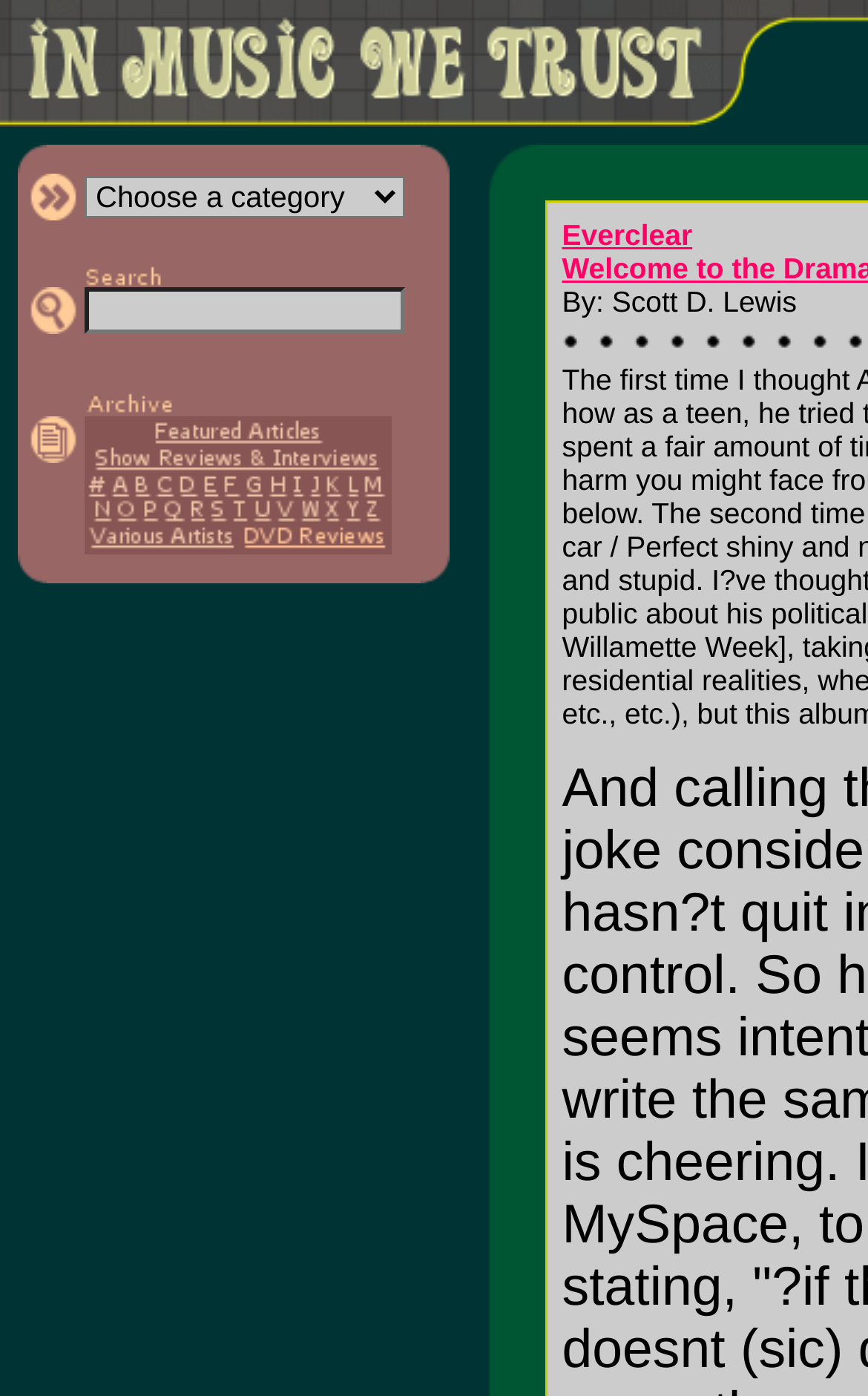Please look at the image and answer the question with a detailed explanation: How many columns are in the table with the 'Article Archives' link?

I examined the table containing the 'Article Archives' link and found that it has two columns, indicated by the two LayoutTableCell elements inside the LayoutTableRow element.